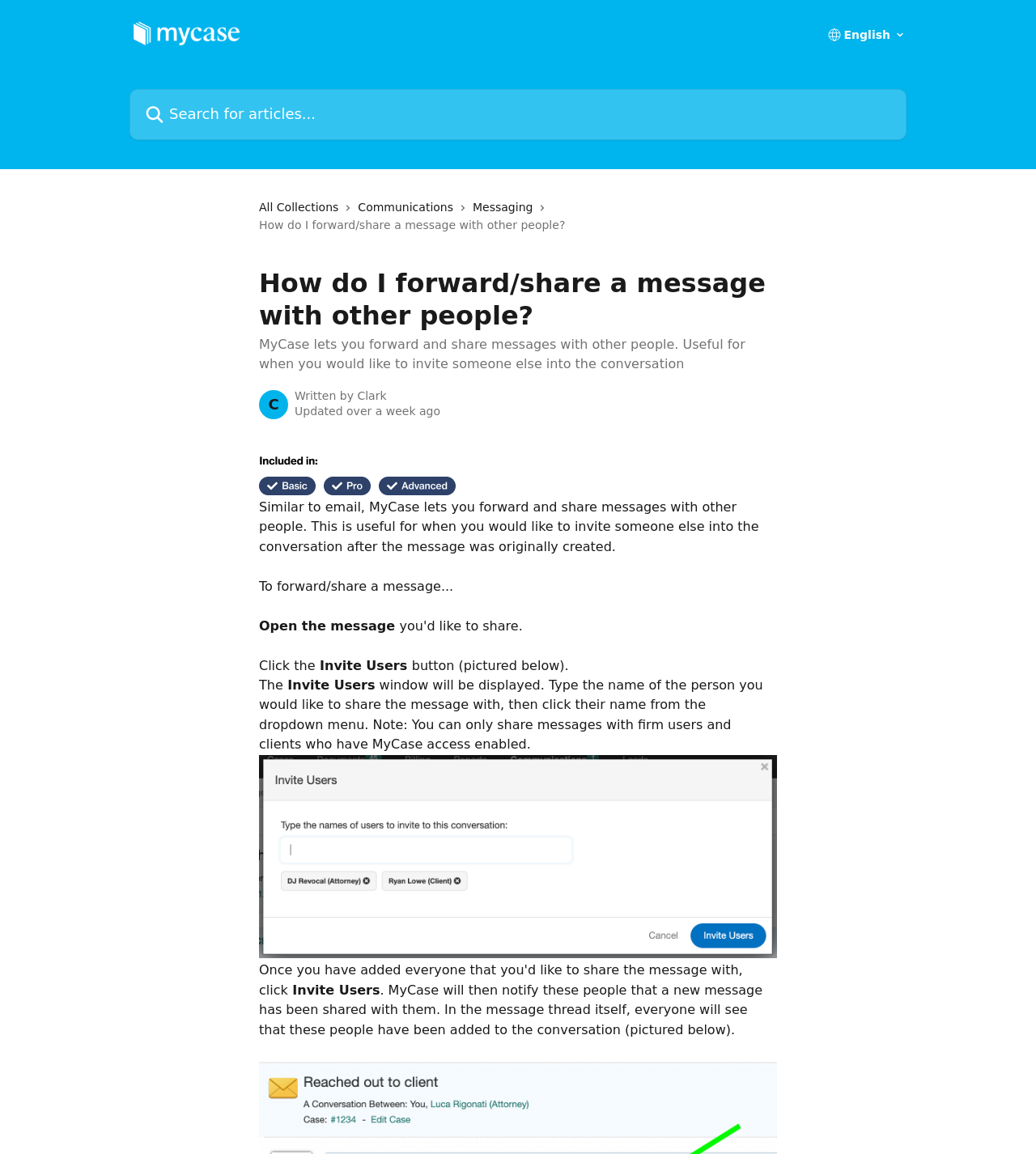Describe all the key features and sections of the webpage thoroughly.

The webpage is a help center article from MyCase, titled "How do I forward/share a message with other people?" The top section of the page features a header with a link to the MyCase Help Center, a search bar, and a few icons. Below the header, there are three links: "All Collections", "Communications", and "Messaging", each accompanied by a small image.

The main content of the page is divided into sections. The first section has a heading that repeats the title of the page, followed by a brief description of the feature: "MyCase lets you forward and share messages with other people. Useful for when you would like to invite someone else into the conversation." This section also displays the author's name, "Clark", and the date the article was last updated.

The next section provides a detailed explanation of how to forward and share messages. It starts with a paragraph explaining the feature, followed by a step-by-step guide on how to use it. The guide includes instructions such as "Open the message", "Click the Invite Users button", and "Type the name of the person you would like to share the message with". There are also images and links scattered throughout this section, including a screenshot of the "Invite Users" button and a link to a dropdown menu.

Throughout the page, there are a total of 7 images, 7 links, and 14 blocks of text. The text is organized into sections with clear headings, making it easy to follow along. The images and links are used to support the text and provide additional information. Overall, the page is well-structured and easy to navigate.